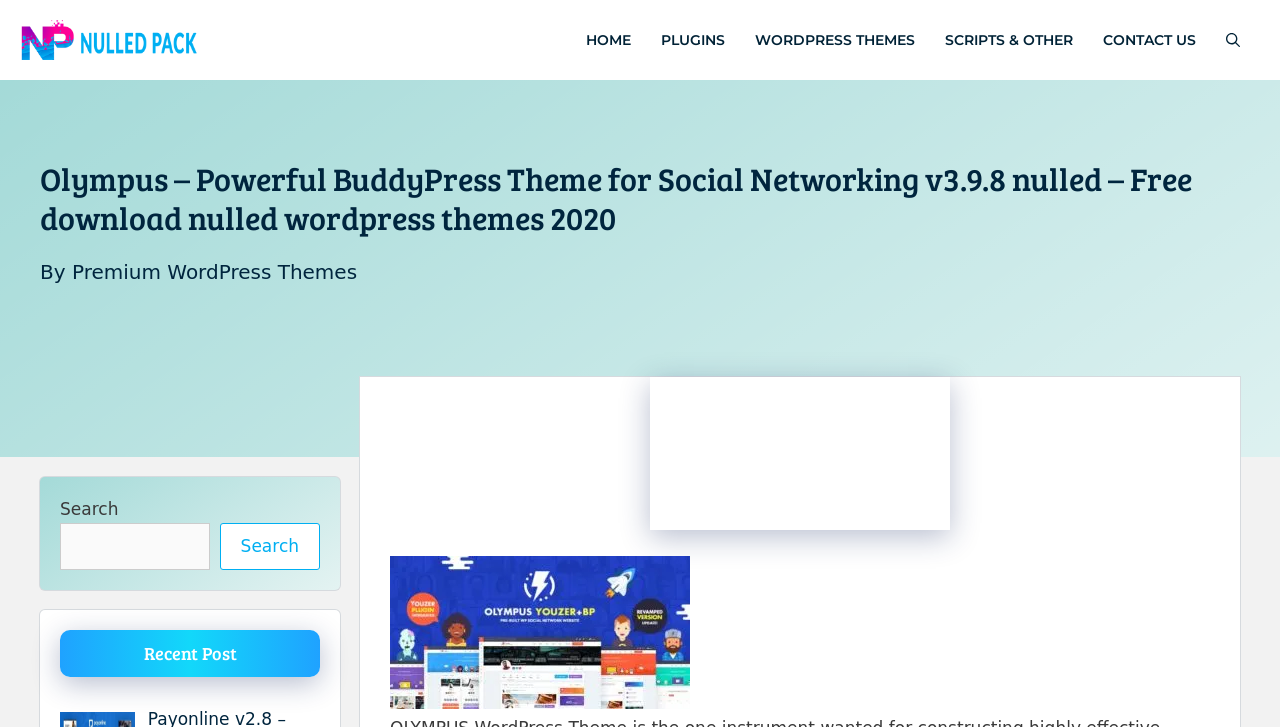Determine the bounding box coordinates for the region that must be clicked to execute the following instruction: "View recent posts".

[0.047, 0.867, 0.25, 0.931]